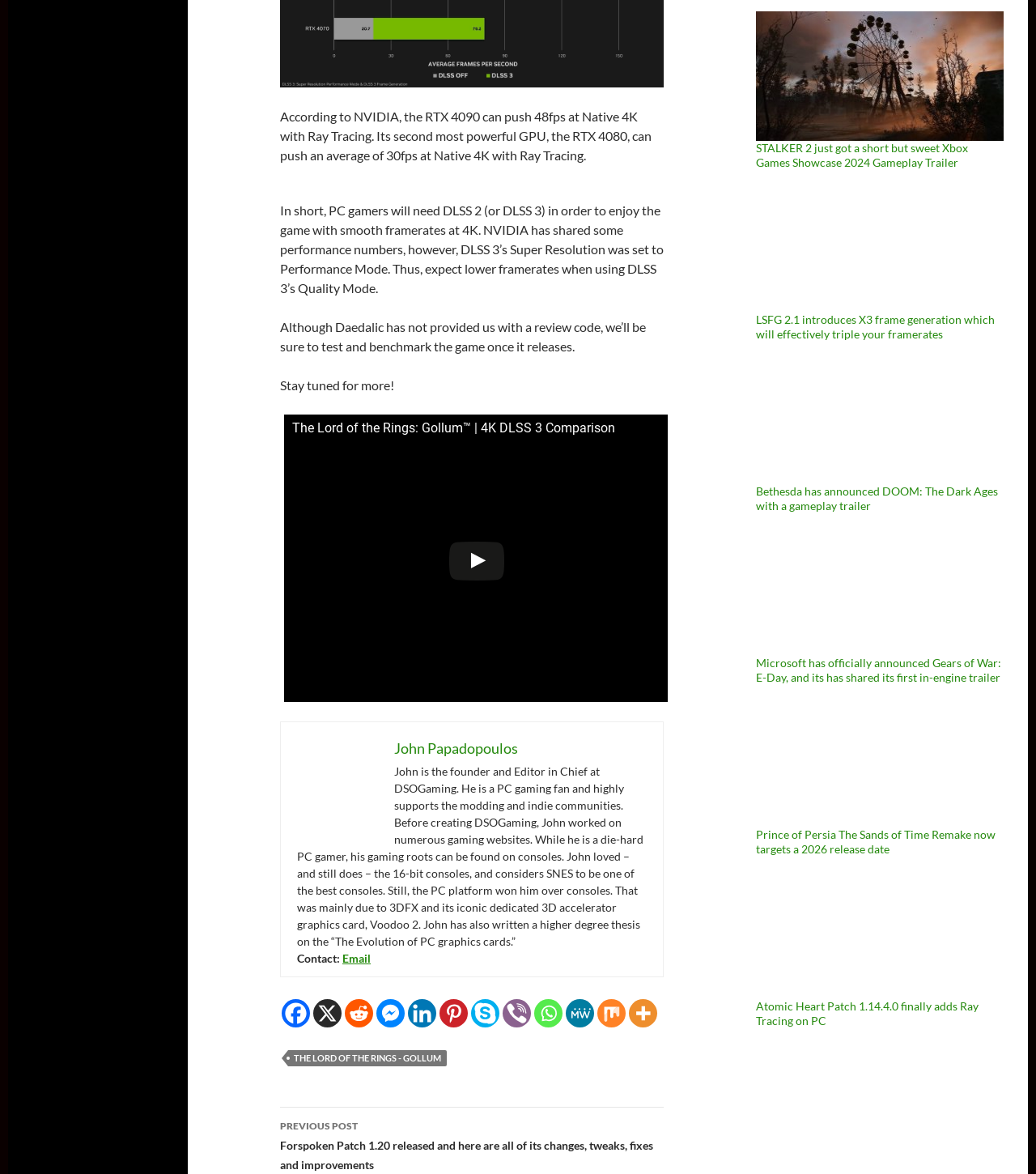Specify the bounding box coordinates for the region that must be clicked to perform the given instruction: "Follow @ShipManInter on social media".

None